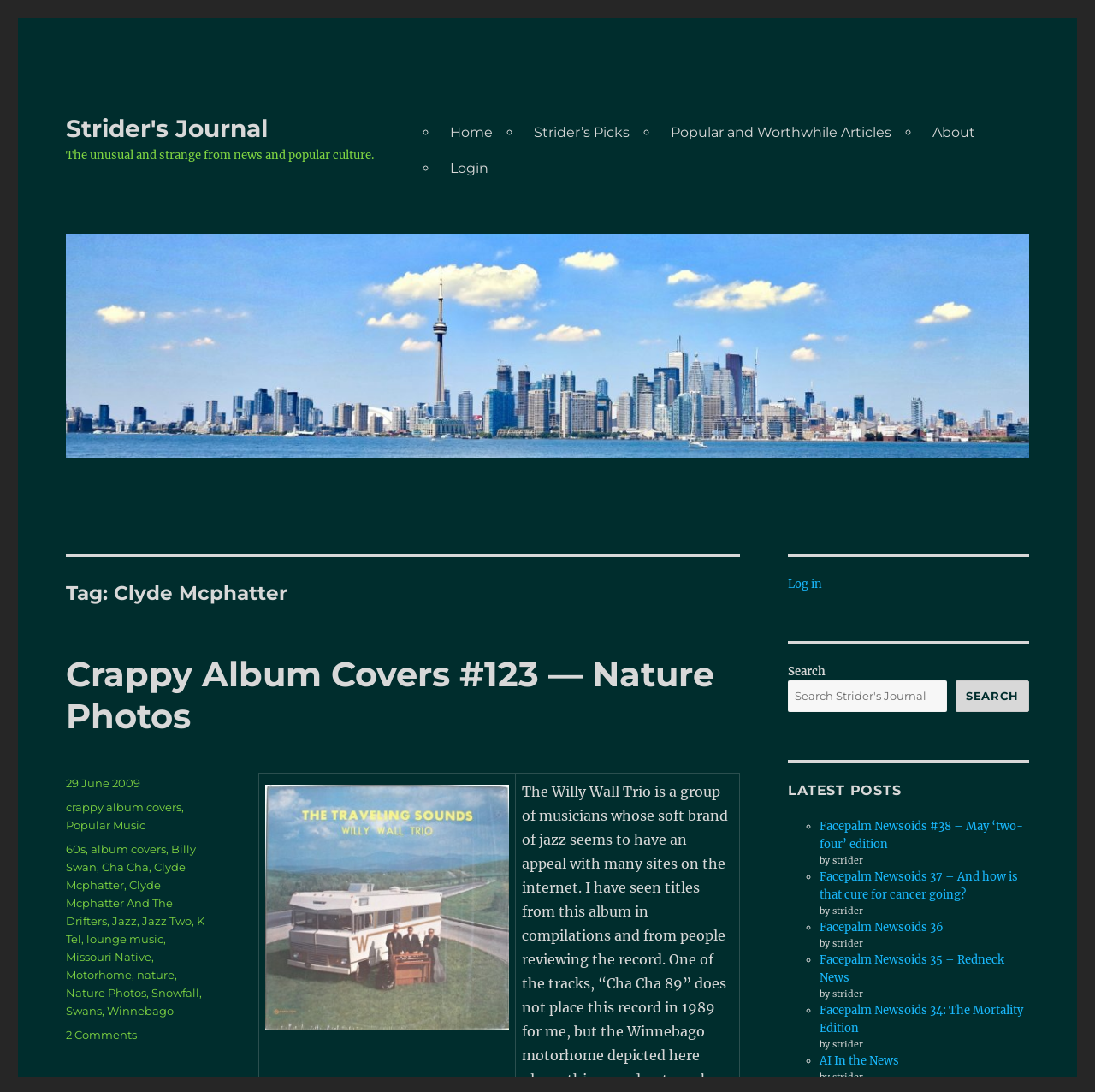Pinpoint the bounding box coordinates of the clickable area needed to execute the instruction: "Read the latest post 'Facepalm Newsoids #38 – May ‘two-four’ edition'". The coordinates should be specified as four float numbers between 0 and 1, i.e., [left, top, right, bottom].

[0.748, 0.75, 0.934, 0.78]